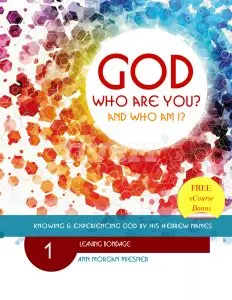Produce a meticulous caption for the image.

The image displays the cover of a book titled "GOD: WHO ARE YOU? AND WHO AM I?" by Ann Morgan Miesner. The vibrant design features a colorful hexagonal pattern that blends various hues, creating a dynamic and inviting background. Prominently placed at the center are the words "GOD WHO ARE YOU?" in bold yellow letters, indicating the book's focus on exploring the identity of God and self-understanding. Below this, the subtitle "LEAVING BONDAGE" emphasizes one of the core themes of the first volume in the series, while a banner highlights a free course bonus related to the content. The bottom section includes the author's name, providing a personal touch to this engaging and thought-provoking work aimed at enhancing the reader's knowledge and experience of God through His Hebrew names.